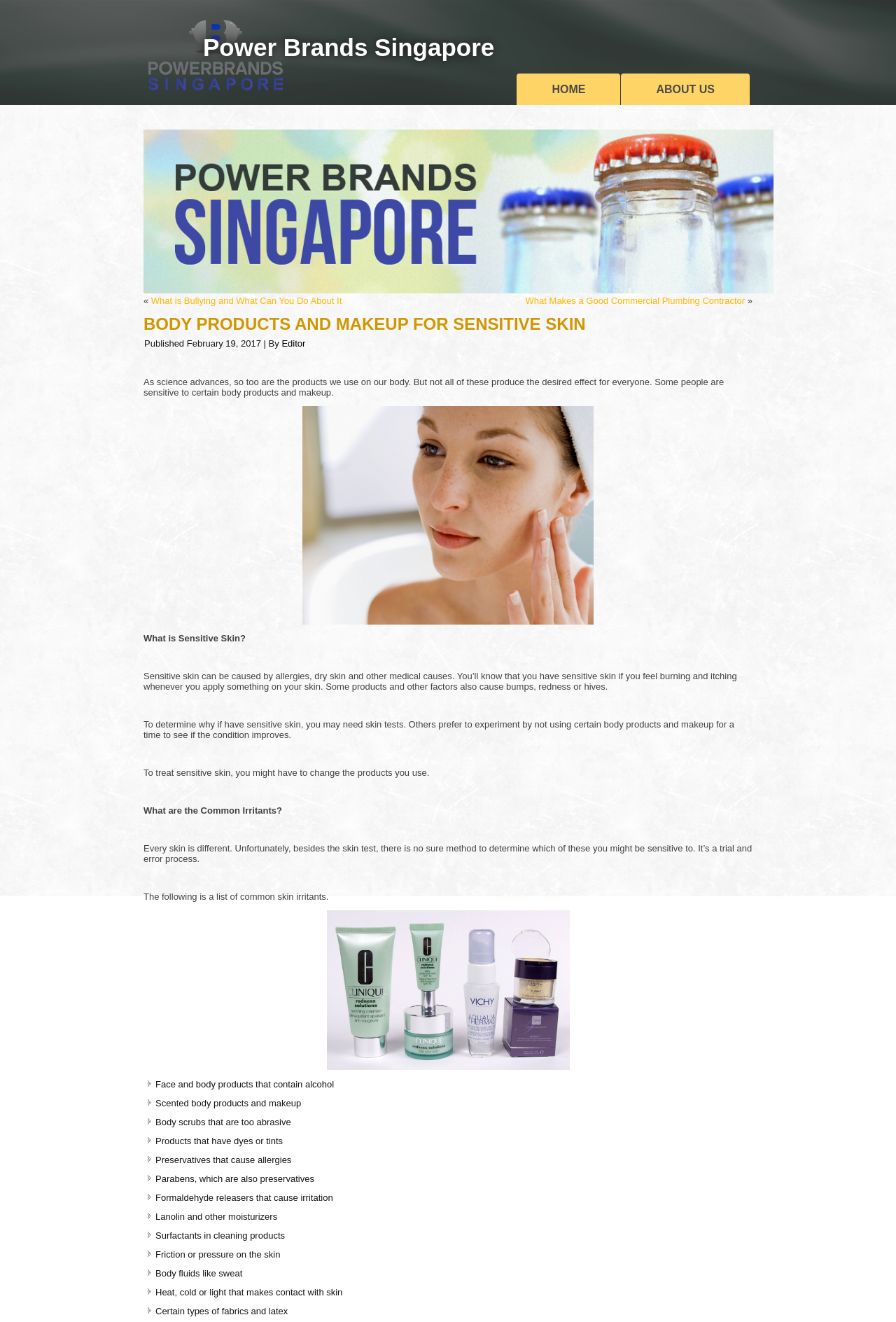What is one way to treat sensitive skin?
By examining the image, provide a one-word or phrase answer.

Changing the products you use